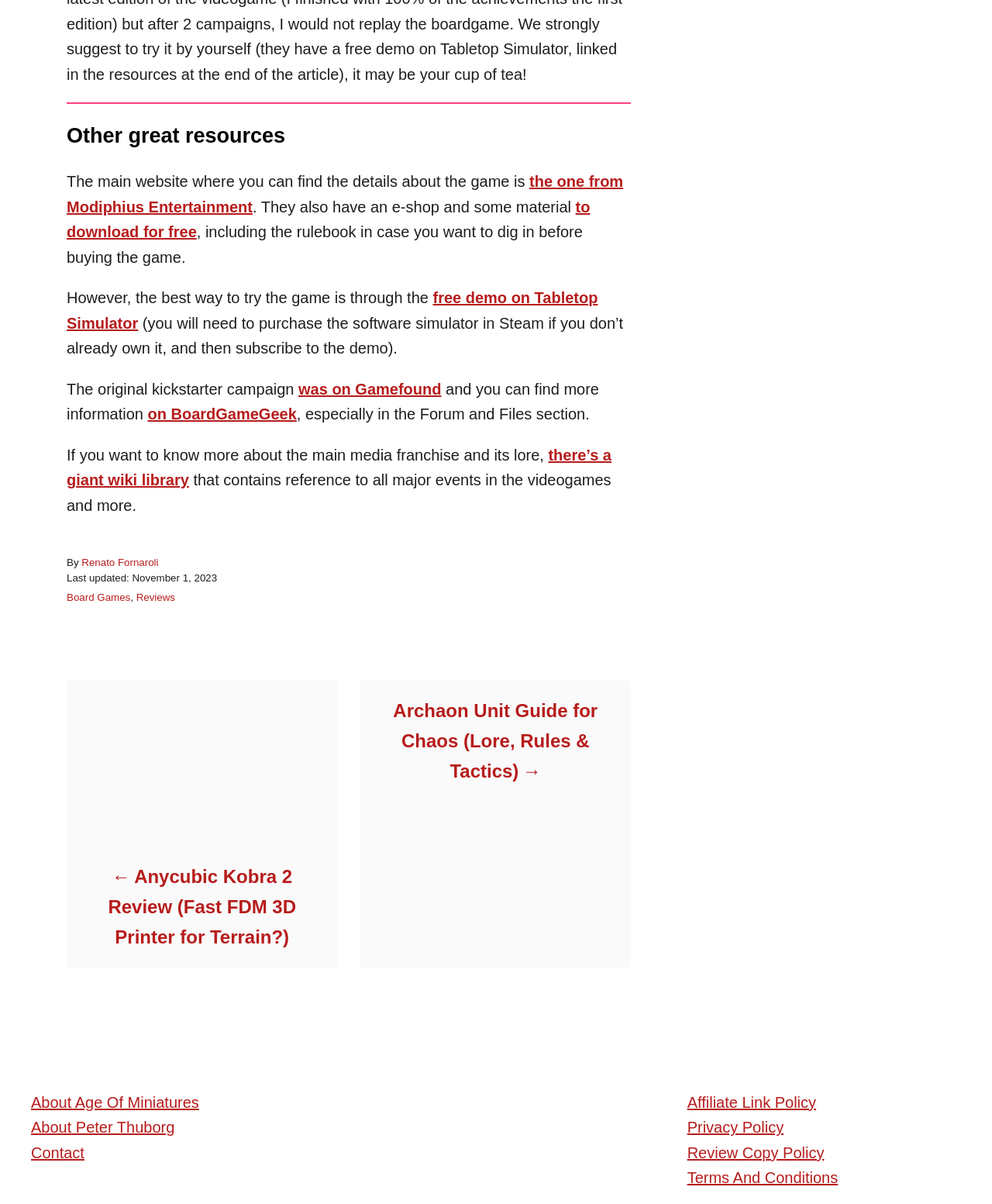What is the main topic of this webpage?
Your answer should be a single word or phrase derived from the screenshot.

Board game review